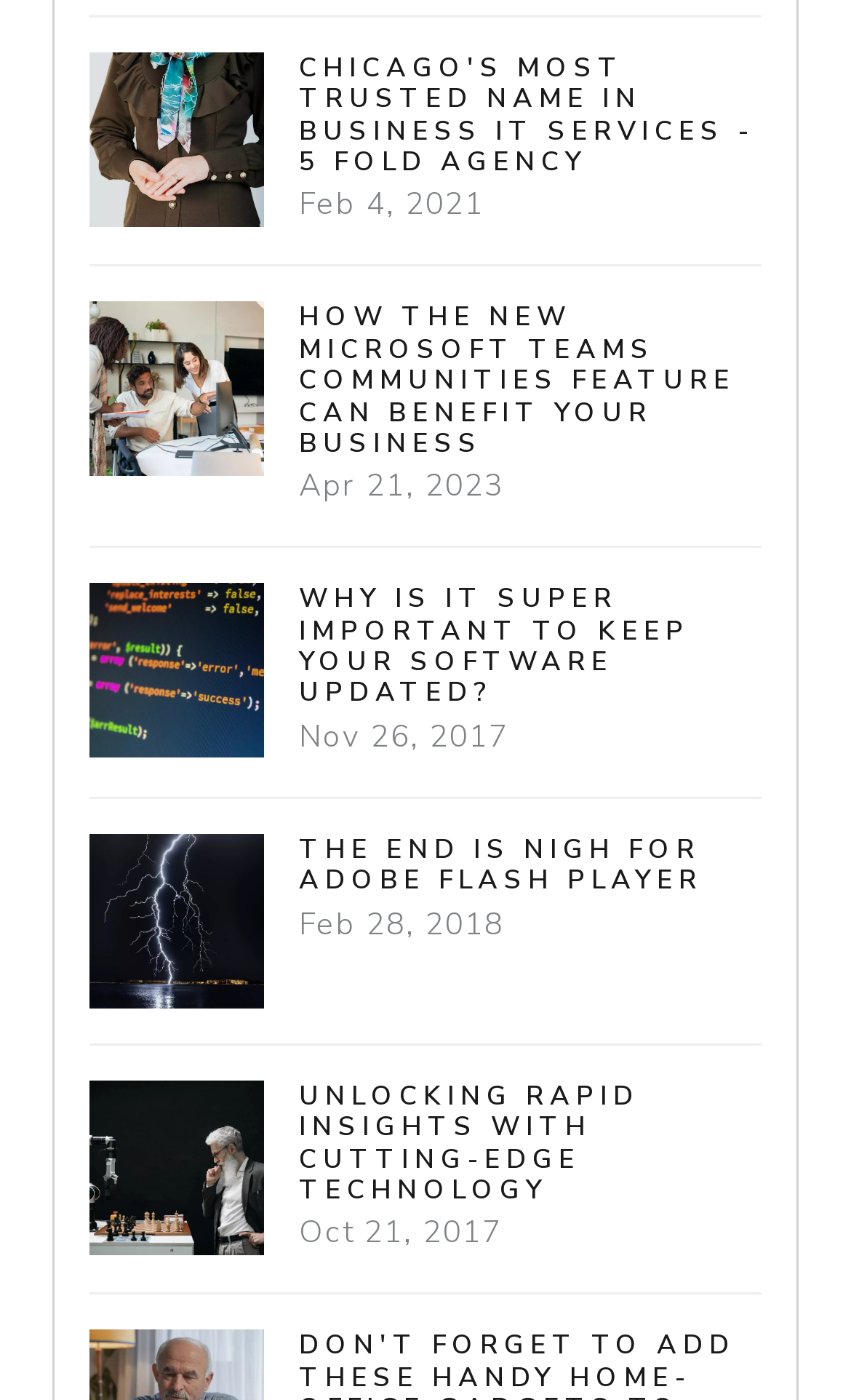Please provide a brief answer to the following inquiry using a single word or phrase:
What is the oldest article listed?

Oct 21, 2017